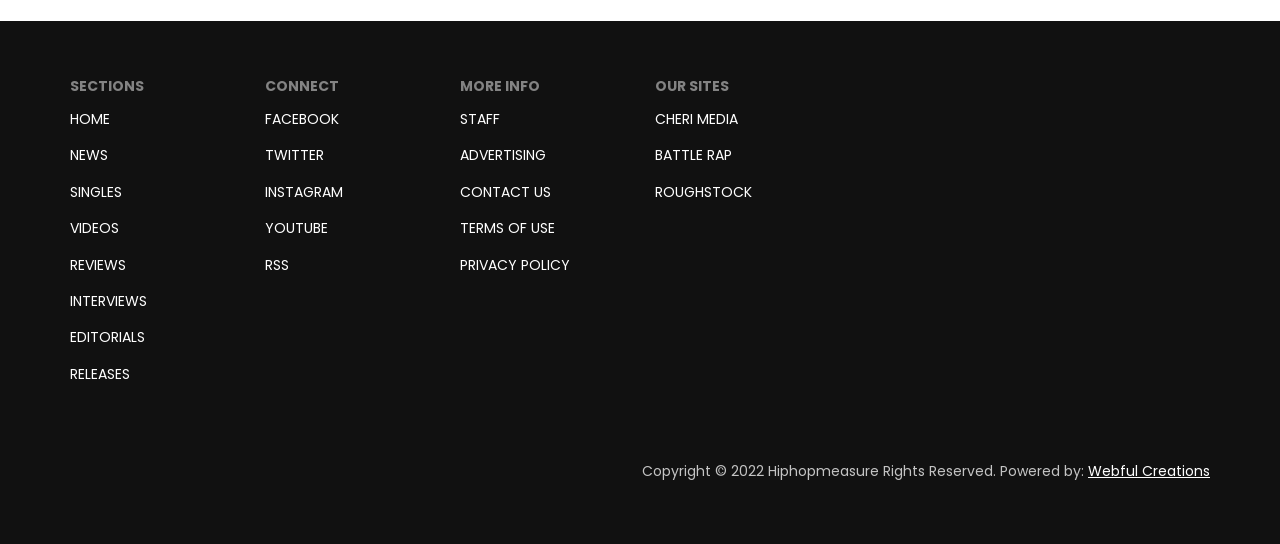What is the year of copyright for the website?
Please elaborate on the answer to the question with detailed information.

At the bottom of the webpage, I can see a static text that says 'Copyright © 2022 Hiphopmeasure Rights Reserved.', which indicates that the year of copyright for the website is 2022.